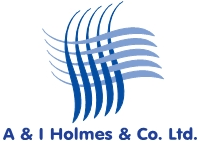Please study the image and answer the question comprehensively:
What is the direction of the stylized waves in the logo?

The stylized blue waves in the logo flow elegantly from the left to the right, conveying a sense of movement and connection, likely reflecting the company's values in the web hosting or related sectors.